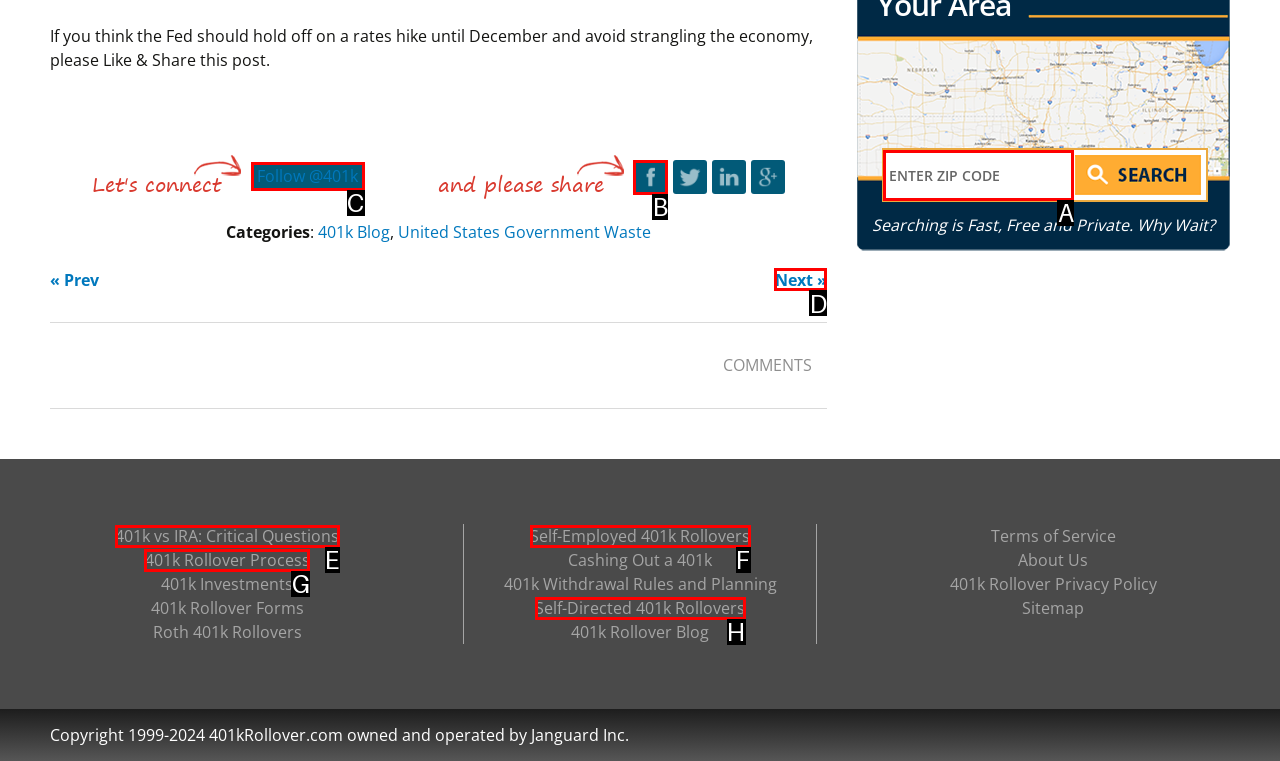Select the correct HTML element to complete the following task: Go to the next page
Provide the letter of the choice directly from the given options.

D